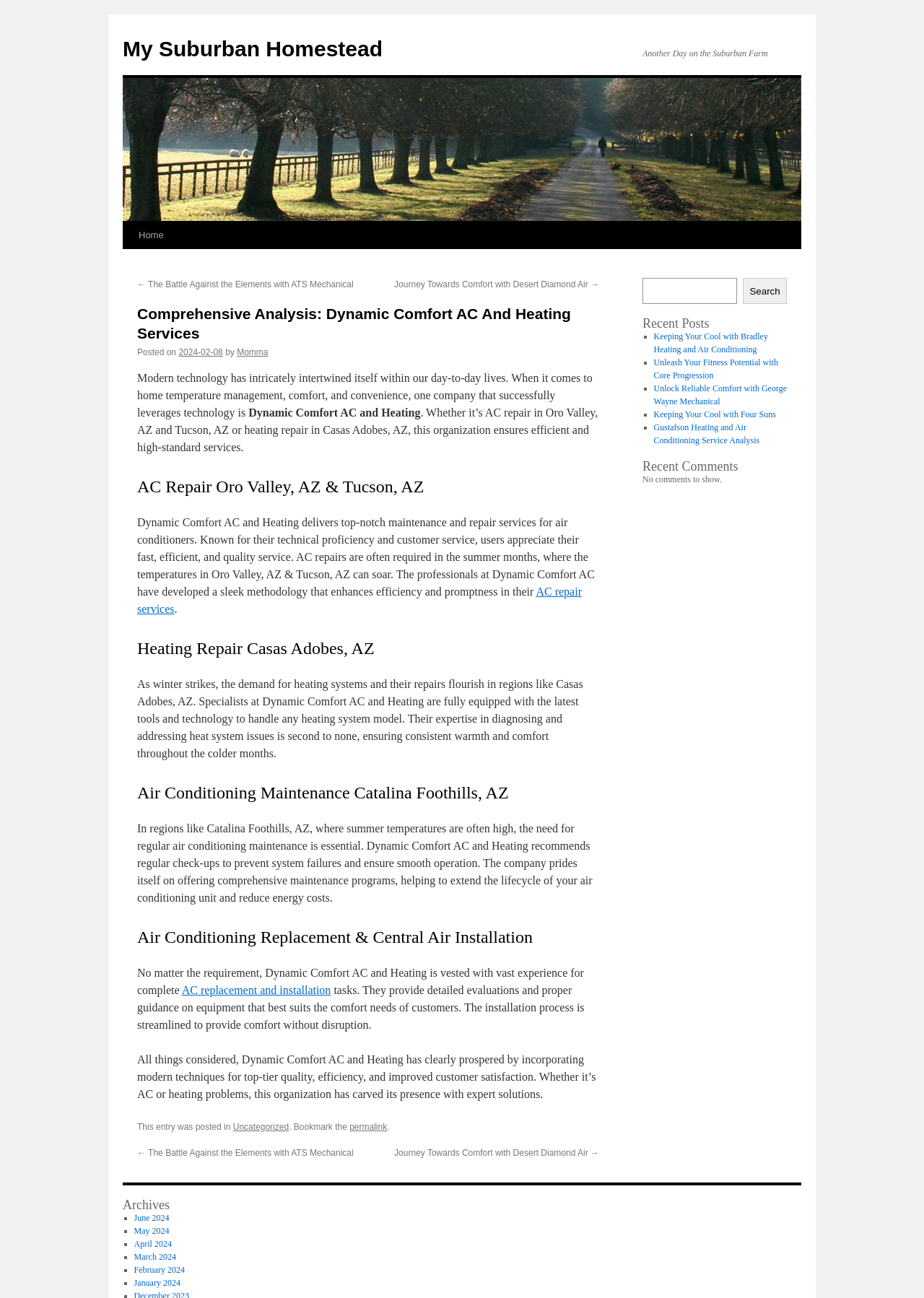Determine the bounding box coordinates of the element that should be clicked to execute the following command: "Search for something".

[0.695, 0.214, 0.852, 0.234]